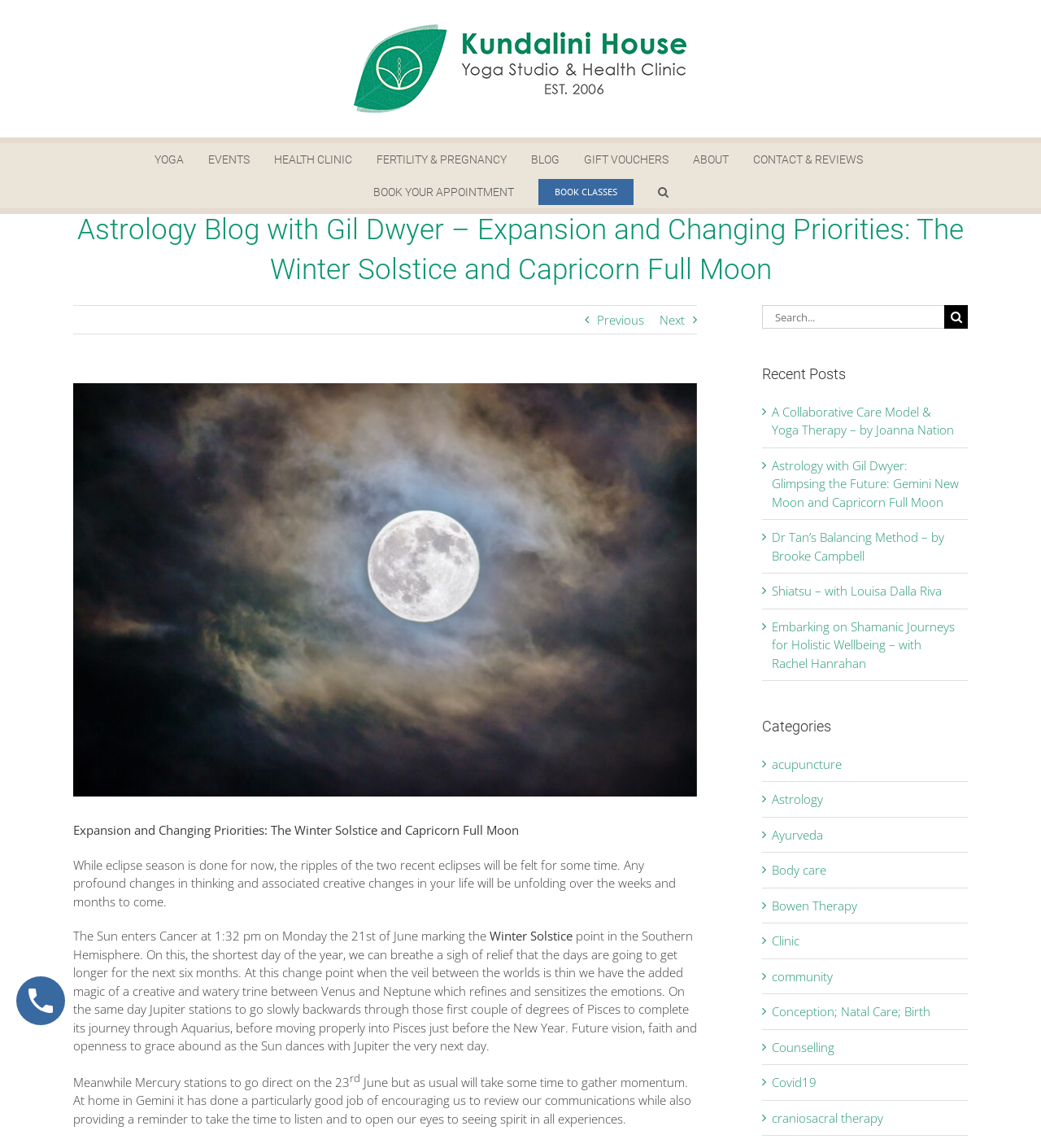What is the navigation menu?
Based on the screenshot, provide your answer in one word or phrase.

Main Menu